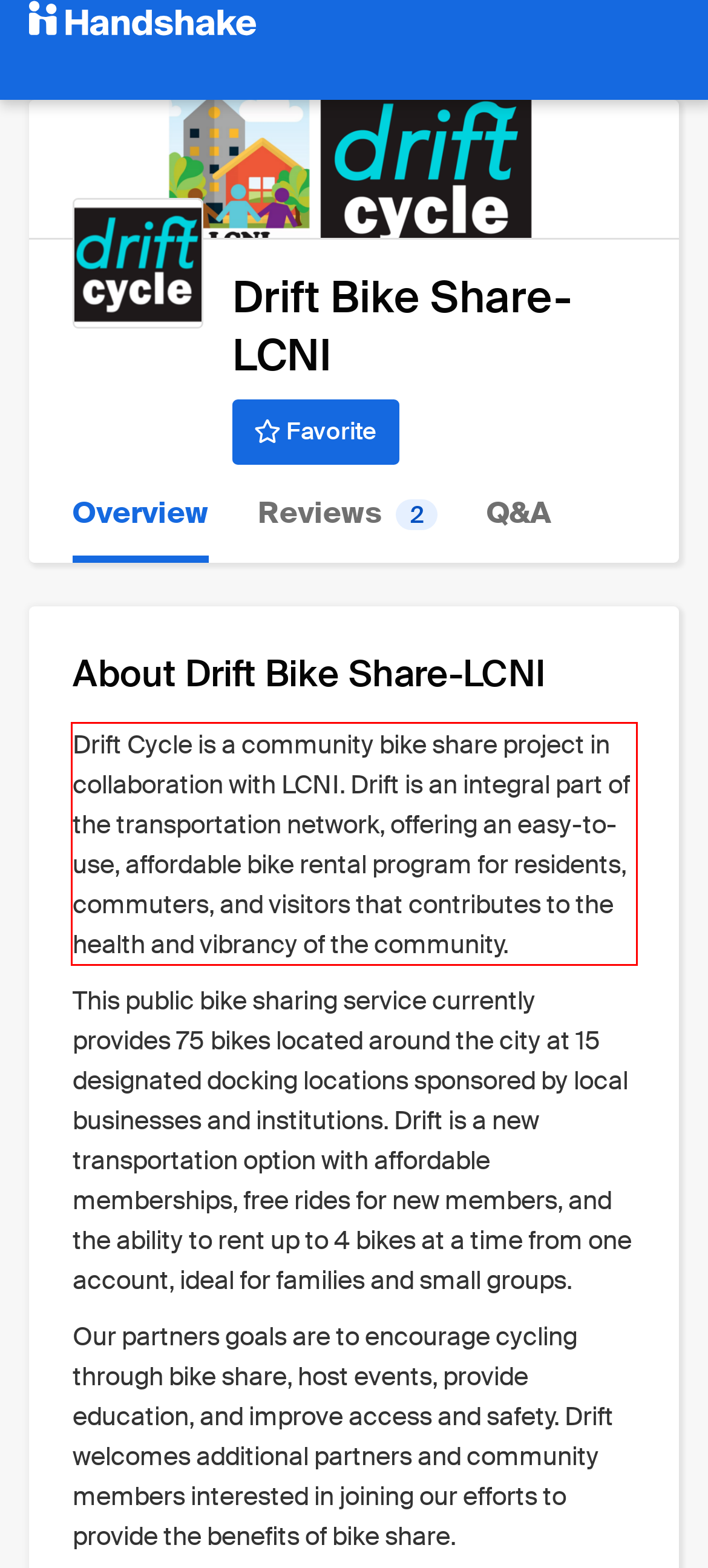You are provided with a screenshot of a webpage containing a red bounding box. Please extract the text enclosed by this red bounding box.

Drift Cycle is a community bike share project in collaboration with LCNI. Drift is an integral part of the transportation network, offering an easy-to-use, affordable bike rental program for residents, commuters, and visitors that contributes to the health and vibrancy of the community.